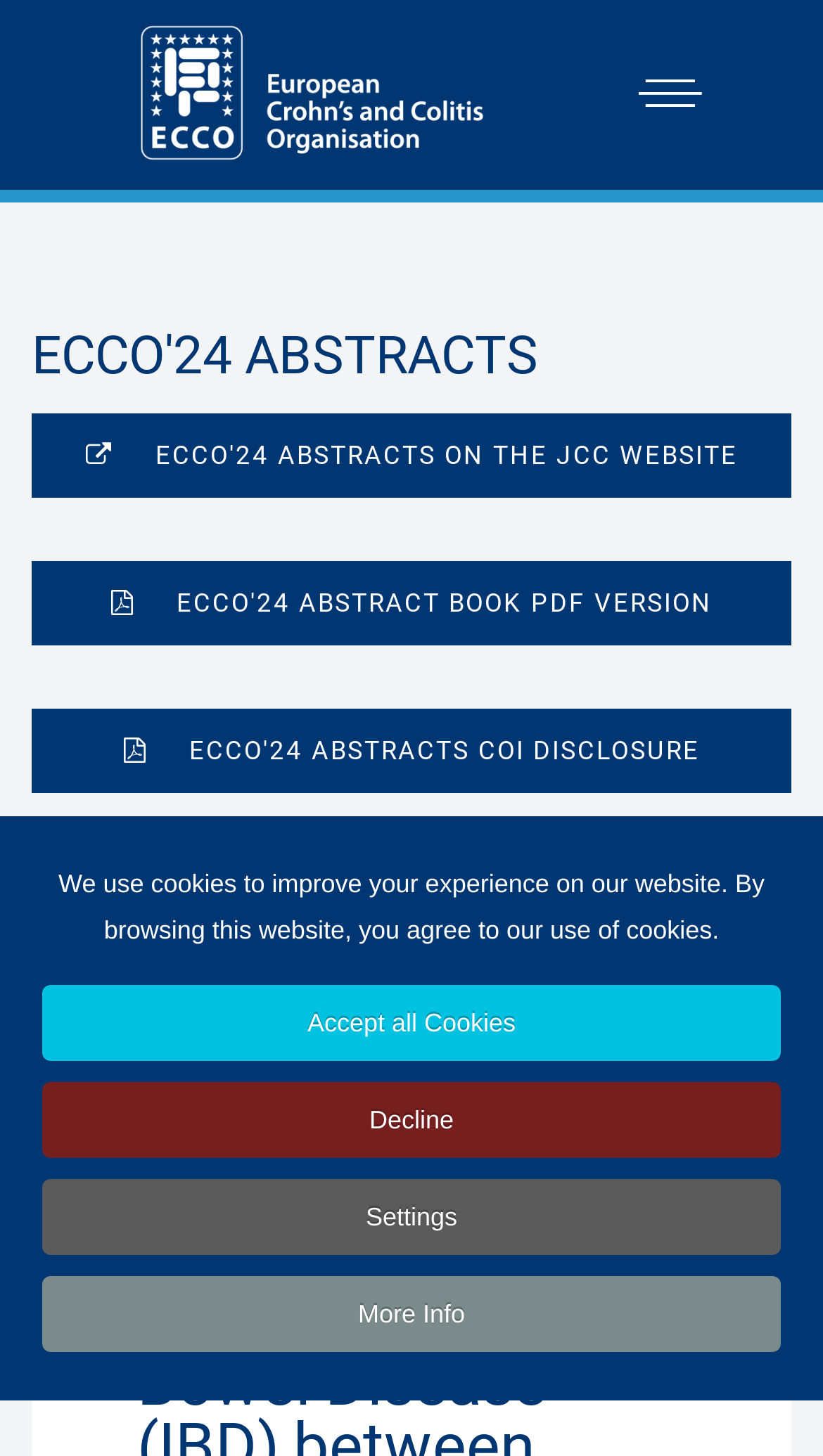Please find the bounding box coordinates in the format (top-left x, top-left y, bottom-right x, bottom-right y) for the given element description. Ensure the coordinates are floating point numbers between 0 and 1. Description: Settings

[0.051, 0.81, 0.949, 0.862]